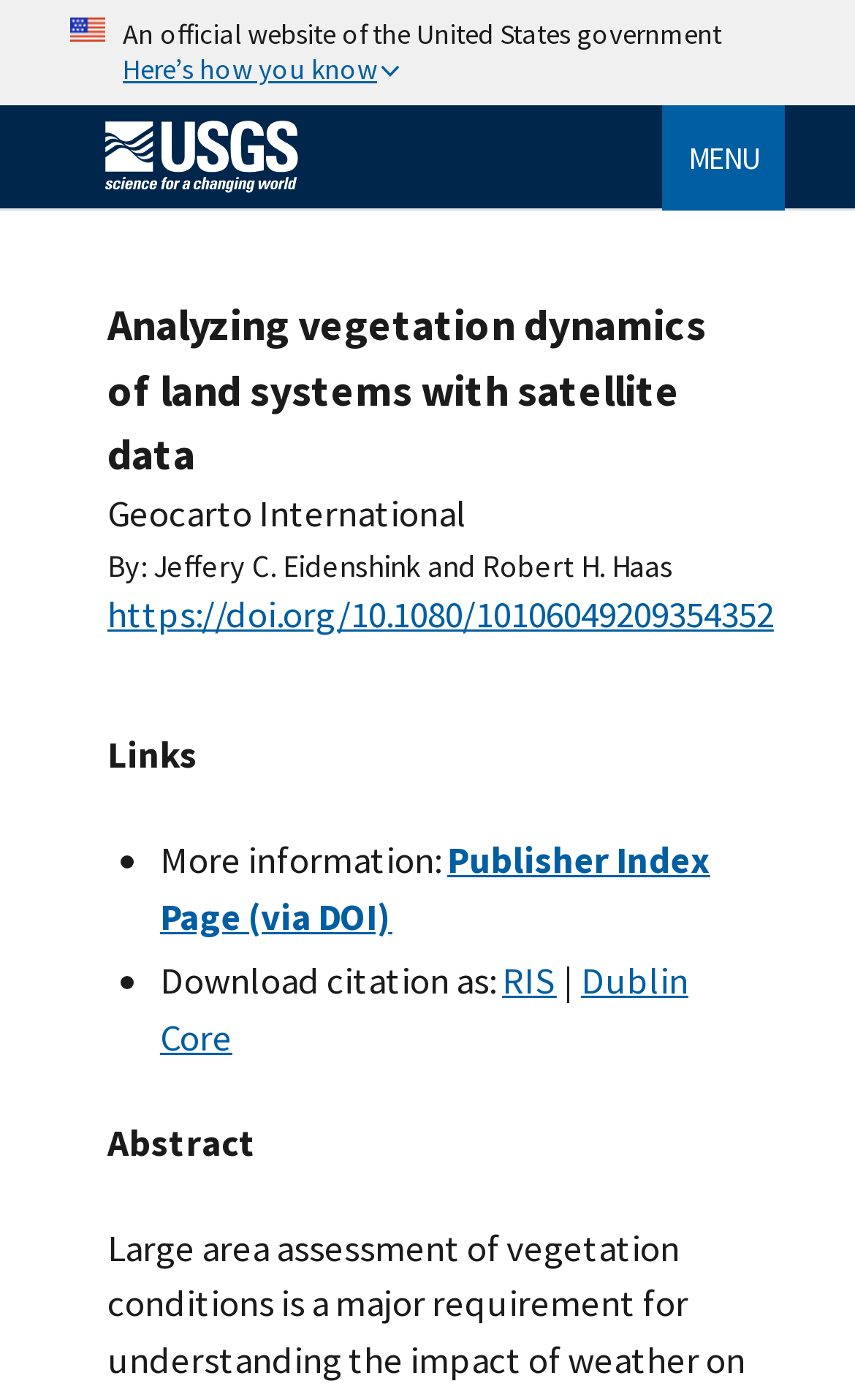What is the name of the government website?
Using the image as a reference, answer the question with a short word or phrase.

U.S. government website